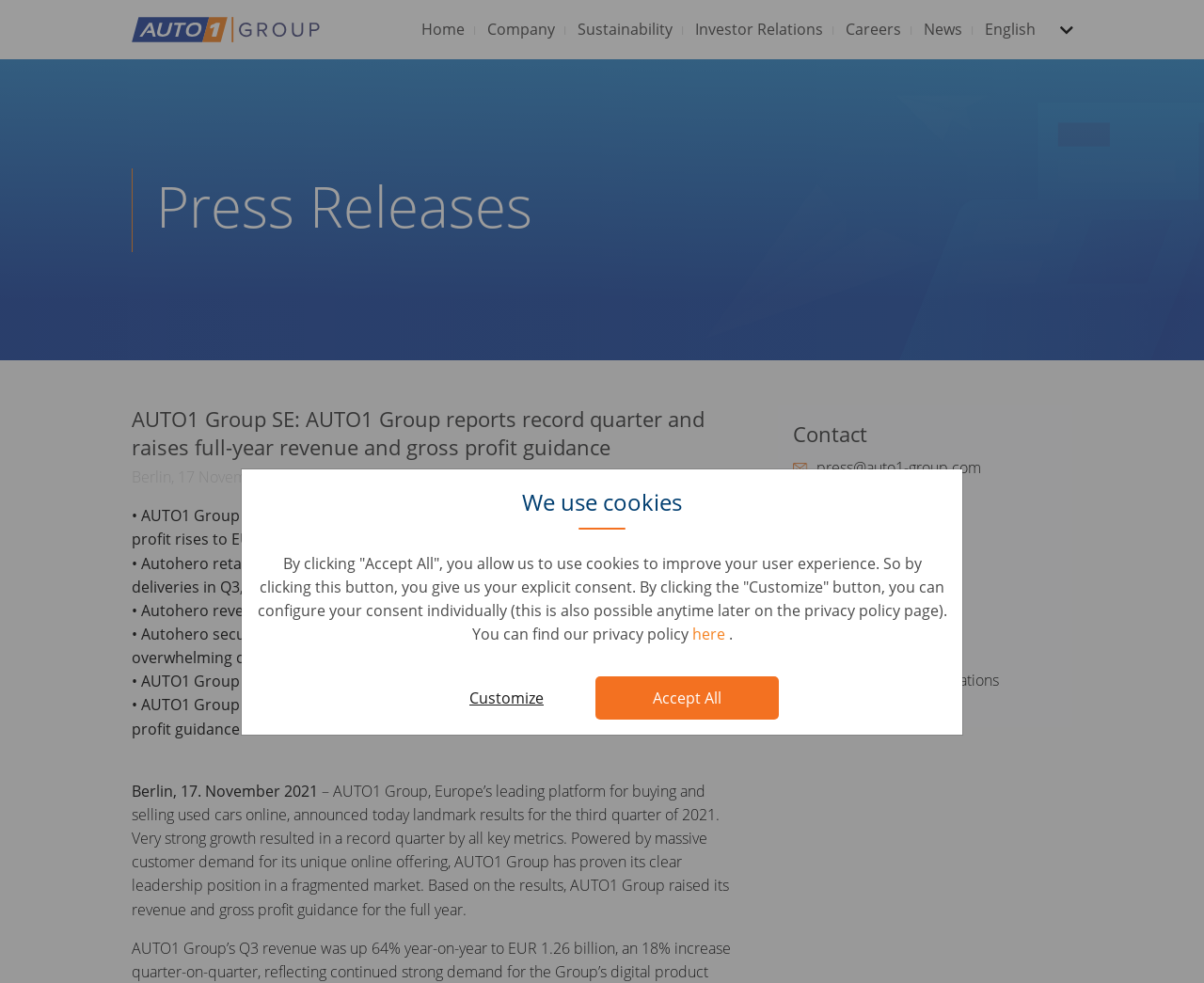Please specify the bounding box coordinates in the format (top-left x, top-left y, bottom-right x, bottom-right y), with all values as floating point numbers between 0 and 1. Identify the bounding box of the UI element described by: Student Health and Wellbeing

None